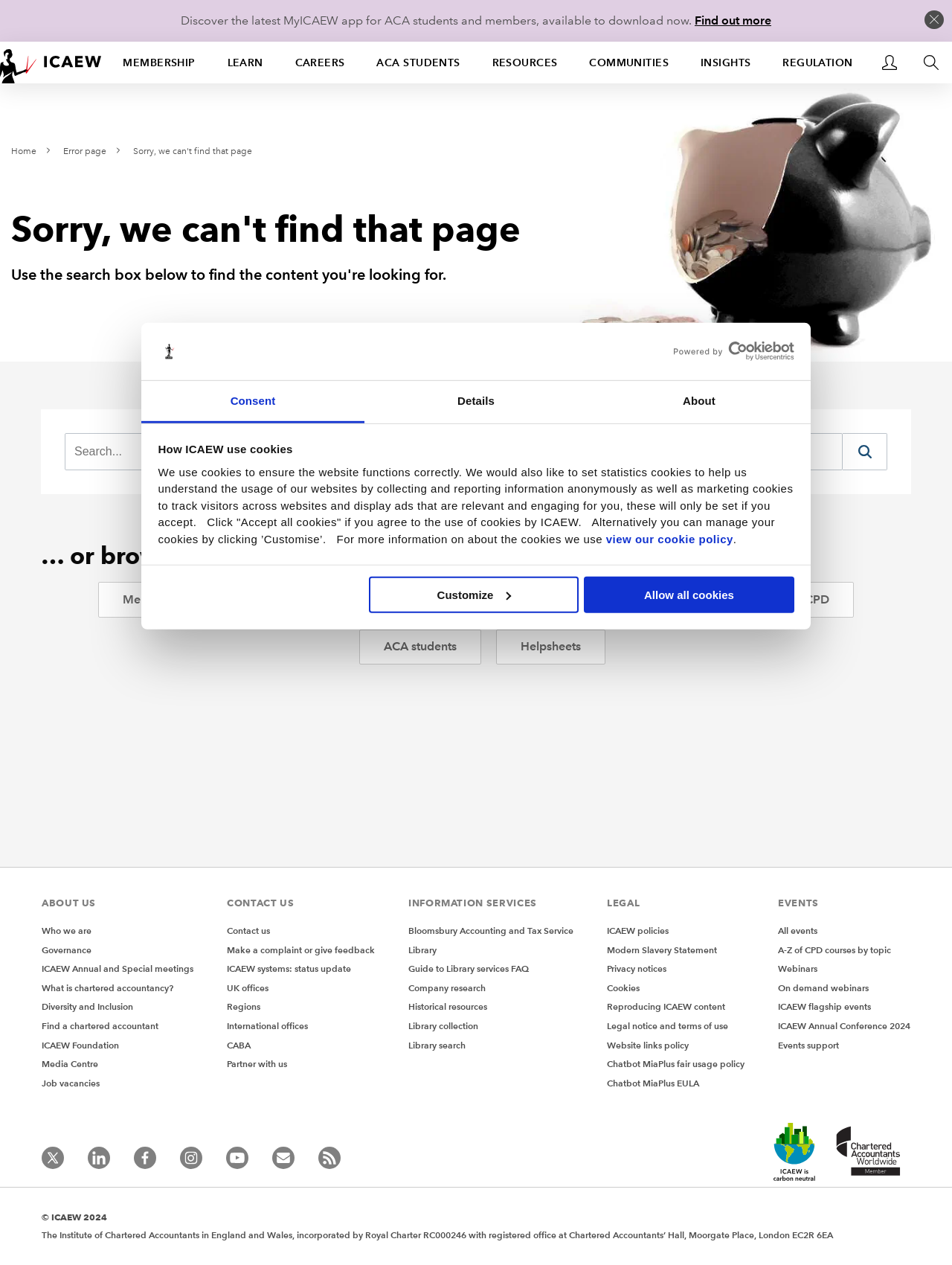Your task is to find and give the main heading text of the webpage.

Sorry, we can't find that page